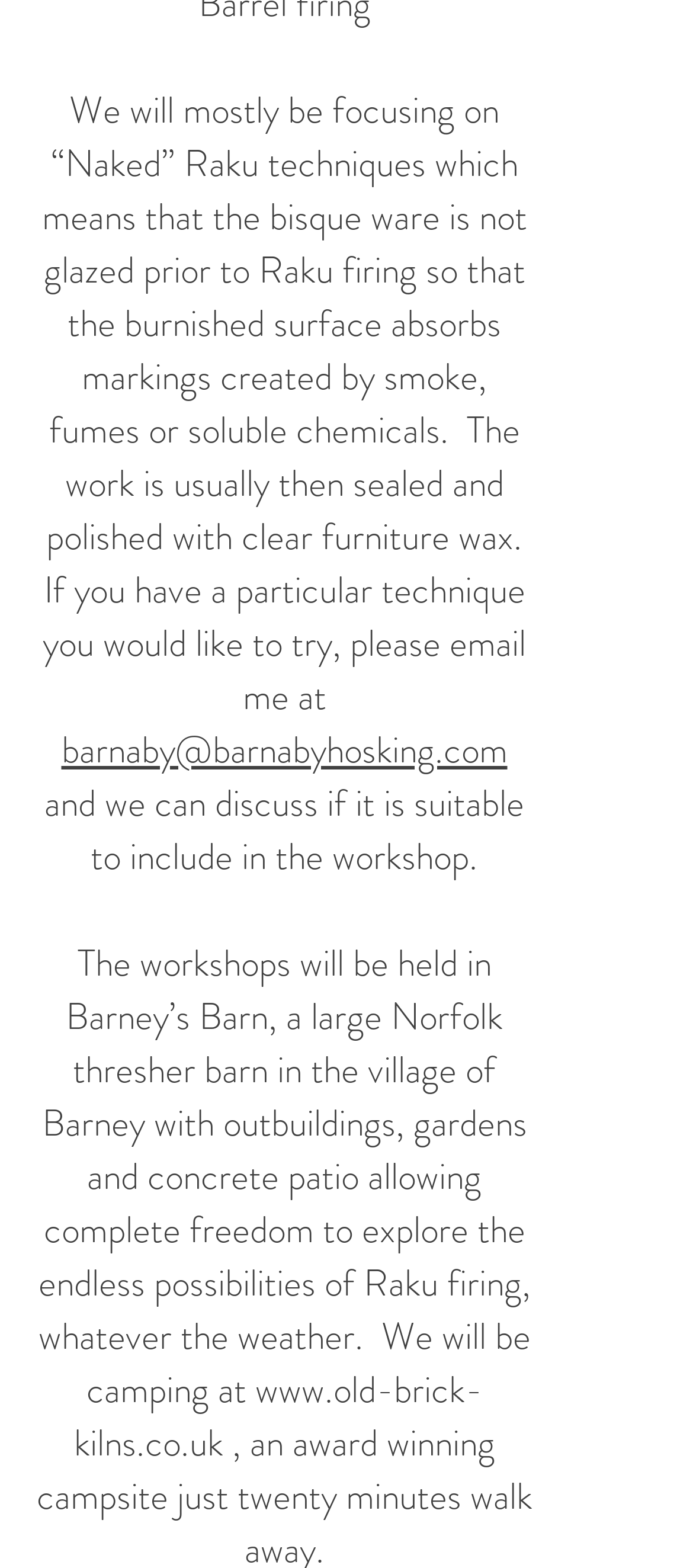Identify the bounding box of the UI element that matches this description: "barnaby@barnabyhosking.com".

[0.088, 0.461, 0.732, 0.495]